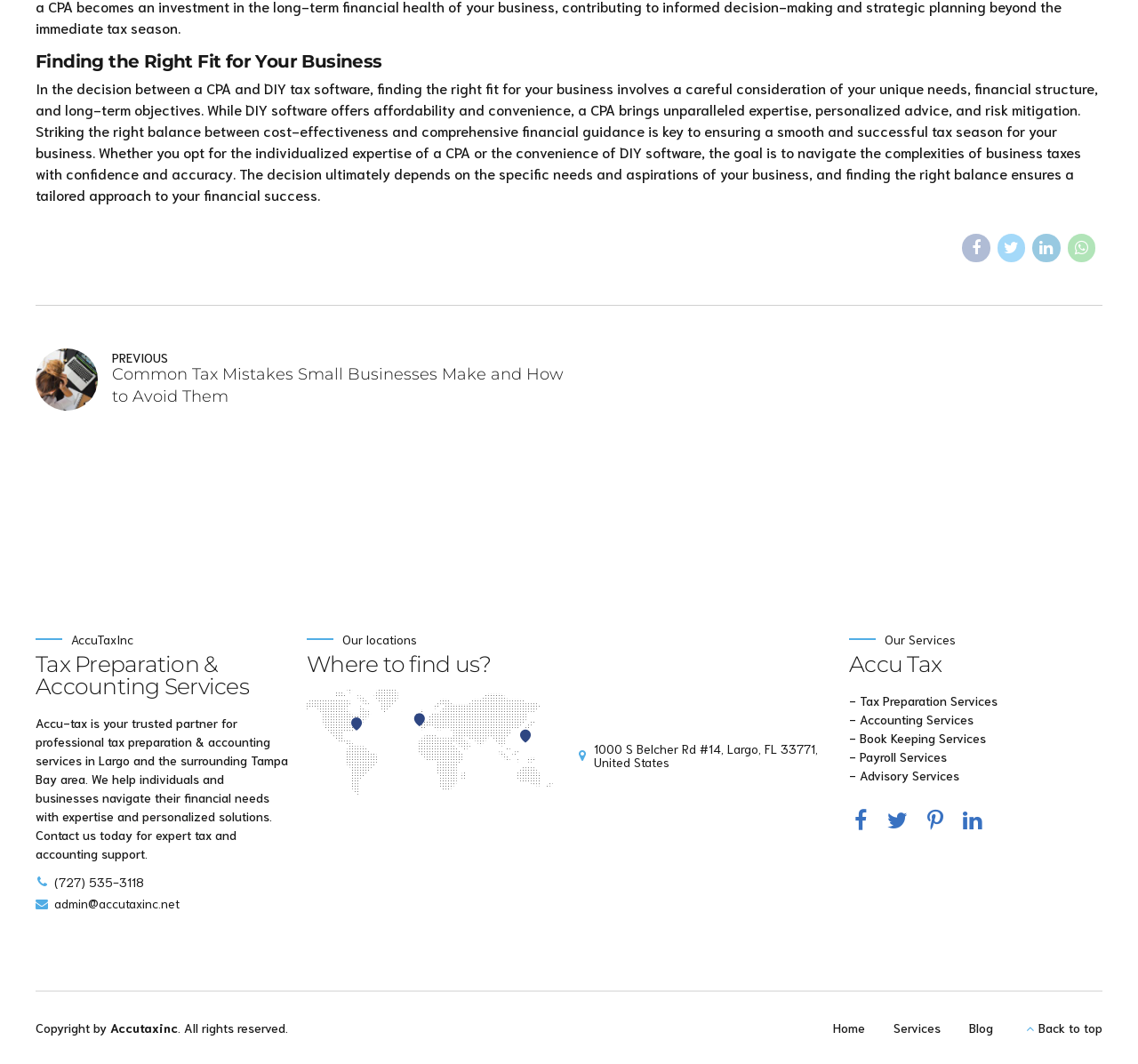Please provide a comprehensive answer to the question based on the screenshot: What services does AccuTaxInc offer?

The services offered by AccuTaxInc can be found in the section 'Our Services Accu Tax' which lists the services as 'Tax Preparation Services', 'Accounting Services', 'Book Keeping Services', 'Payroll Services', and 'Advisory Services'.